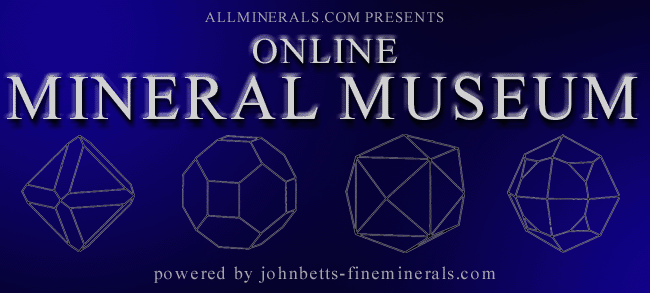Explain the image thoroughly, mentioning every notable detail.

This image showcases the title banner for the "Online Mineral Museum," presented by AllMinerals.com. The design features a sophisticated blue background, with the text "ONLINE MINERAL MUSEUM" prominently displayed in a bold, modern font that emphasizes the focus on minerals and geology. Surrounding the main title are elegant line drawings of various geometric shapes, possibly representing crystal forms or mineral structures. At the bottom of the banner, there is a smaller text stating "powered by johnbetts-fineminerals.com," indicating the source of the mineral photograph archive. This visual invites viewers to explore the rich diversity of minerals featured in the museum's collection.